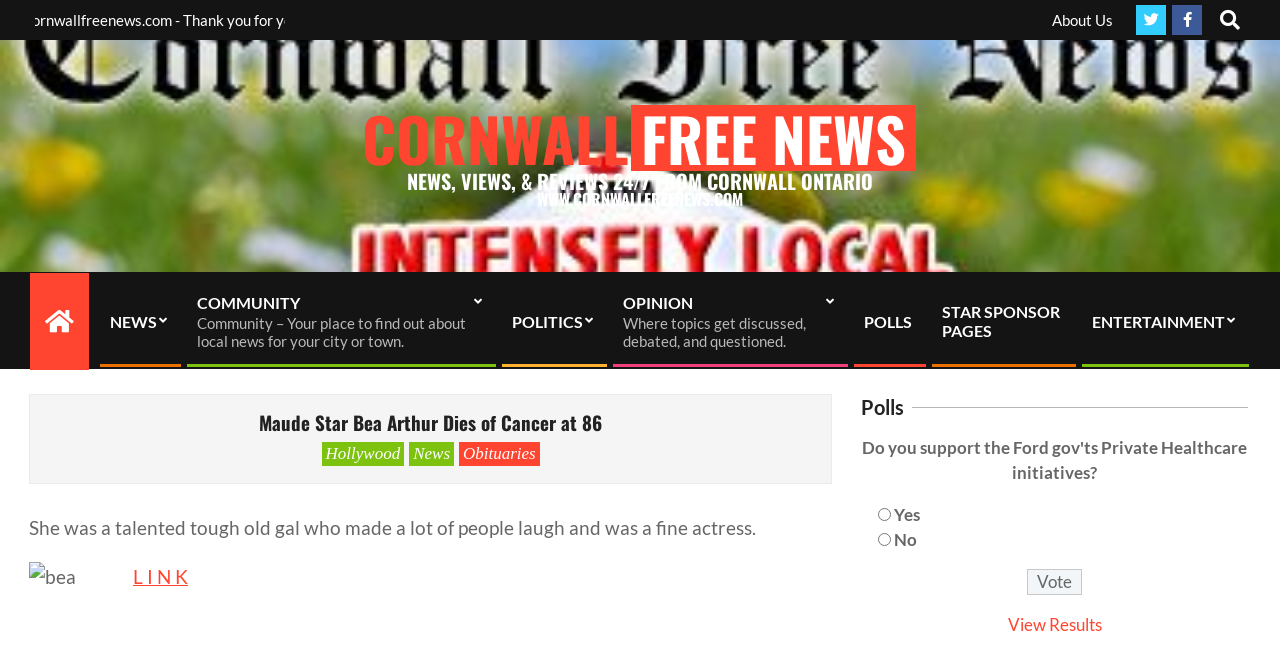Please locate the clickable area by providing the bounding box coordinates to follow this instruction: "View Results of the poll".

[0.787, 0.938, 0.861, 0.97]